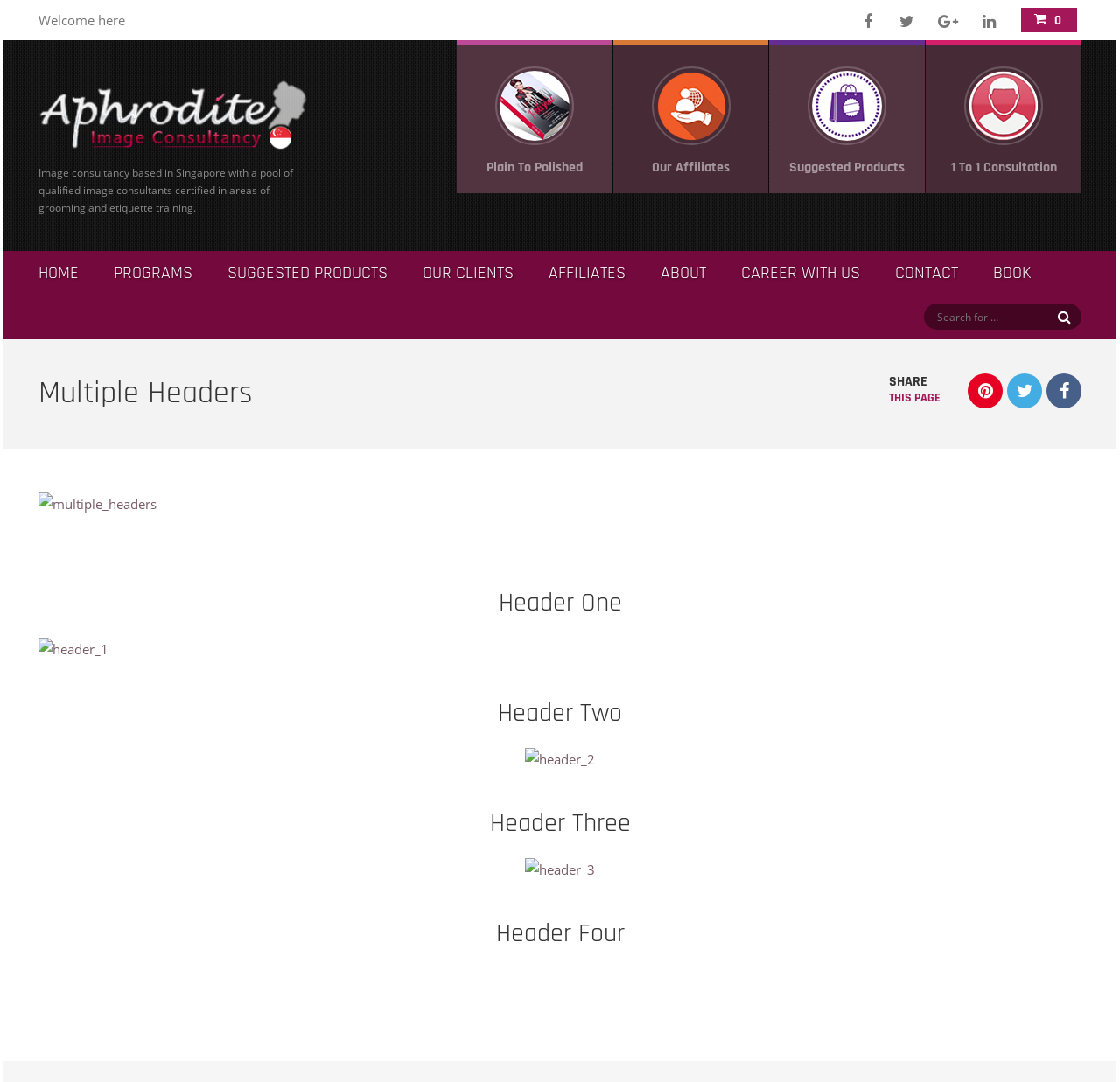Calculate the bounding box coordinates for the UI element based on the following description: "Home". Ensure the coordinates are four float numbers between 0 and 1, i.e., [left, top, right, bottom].

[0.003, 0.232, 0.086, 0.273]